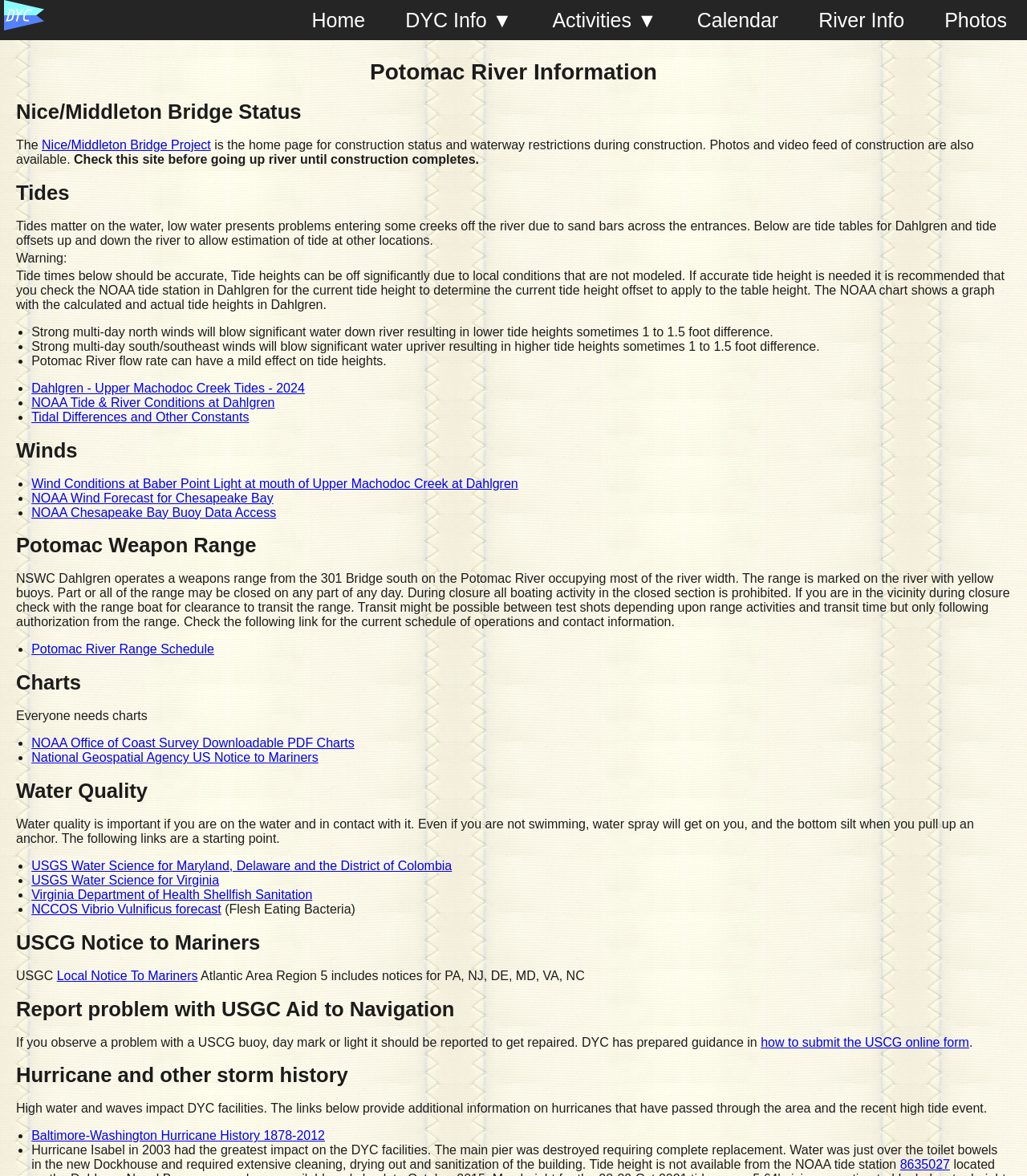What is the name of the bridge mentioned in the webpage?
Please answer the question as detailed as possible.

The webpage mentions the Nice/Middleton Bridge in the section 'Potomac River Information' under the heading 'Nice/Middleton Bridge Status'. This section provides information about the bridge project and its impact on the waterway.